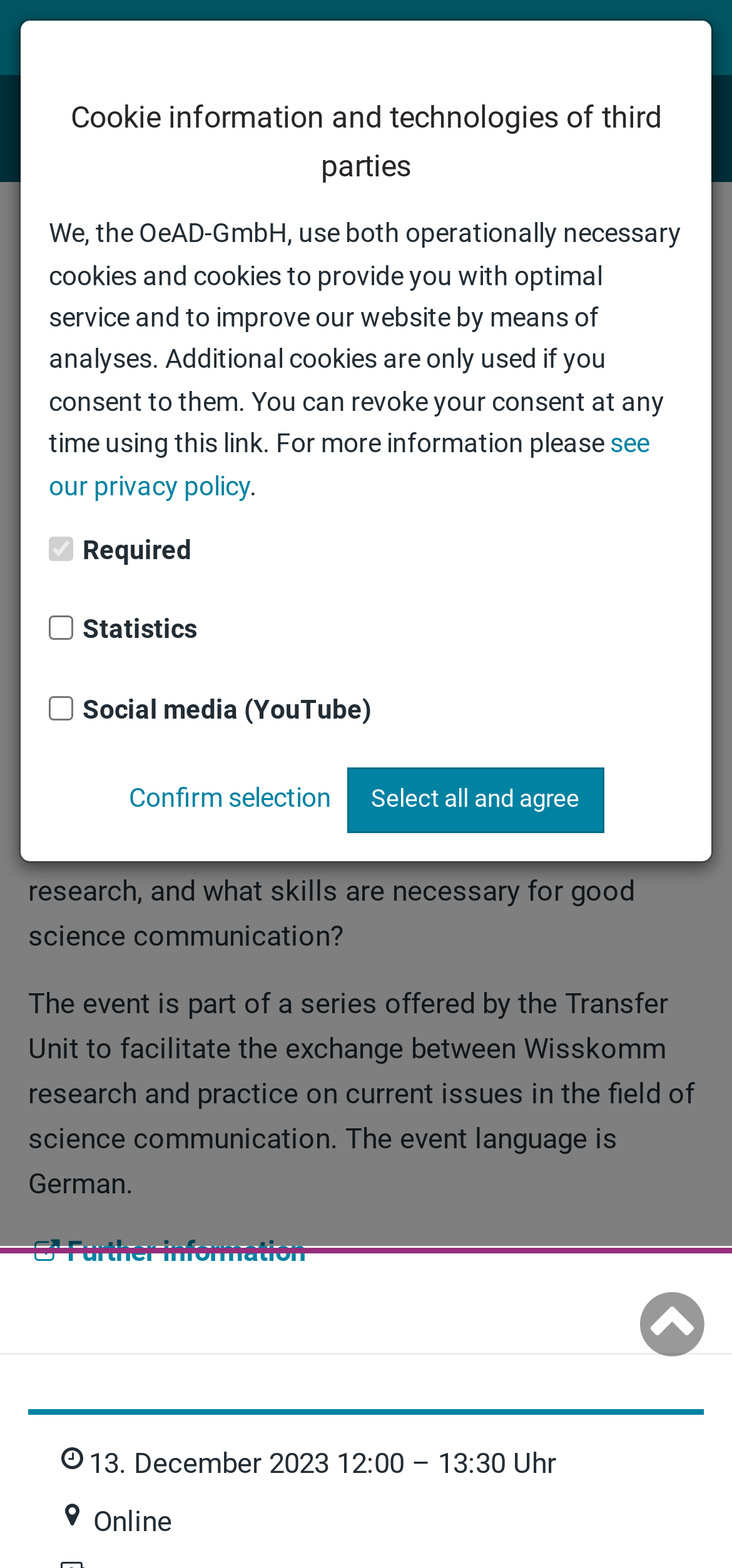Find the bounding box coordinates of the clickable area that will achieve the following instruction: "Show search form".

[0.711, 0.011, 0.767, 0.038]